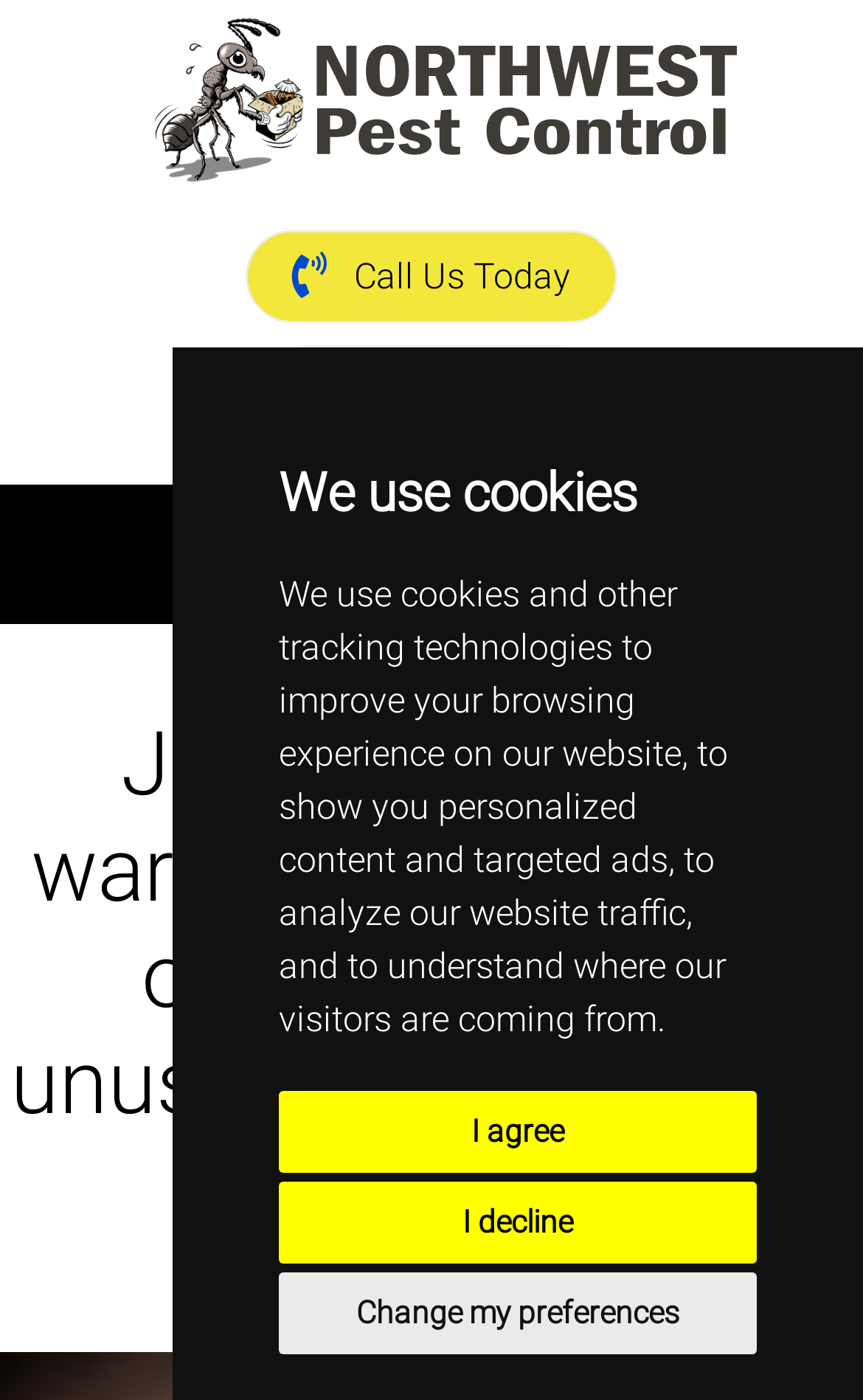What is the purpose of the button 'I agree'?
Please provide a single word or phrase based on the screenshot.

To accept cookies